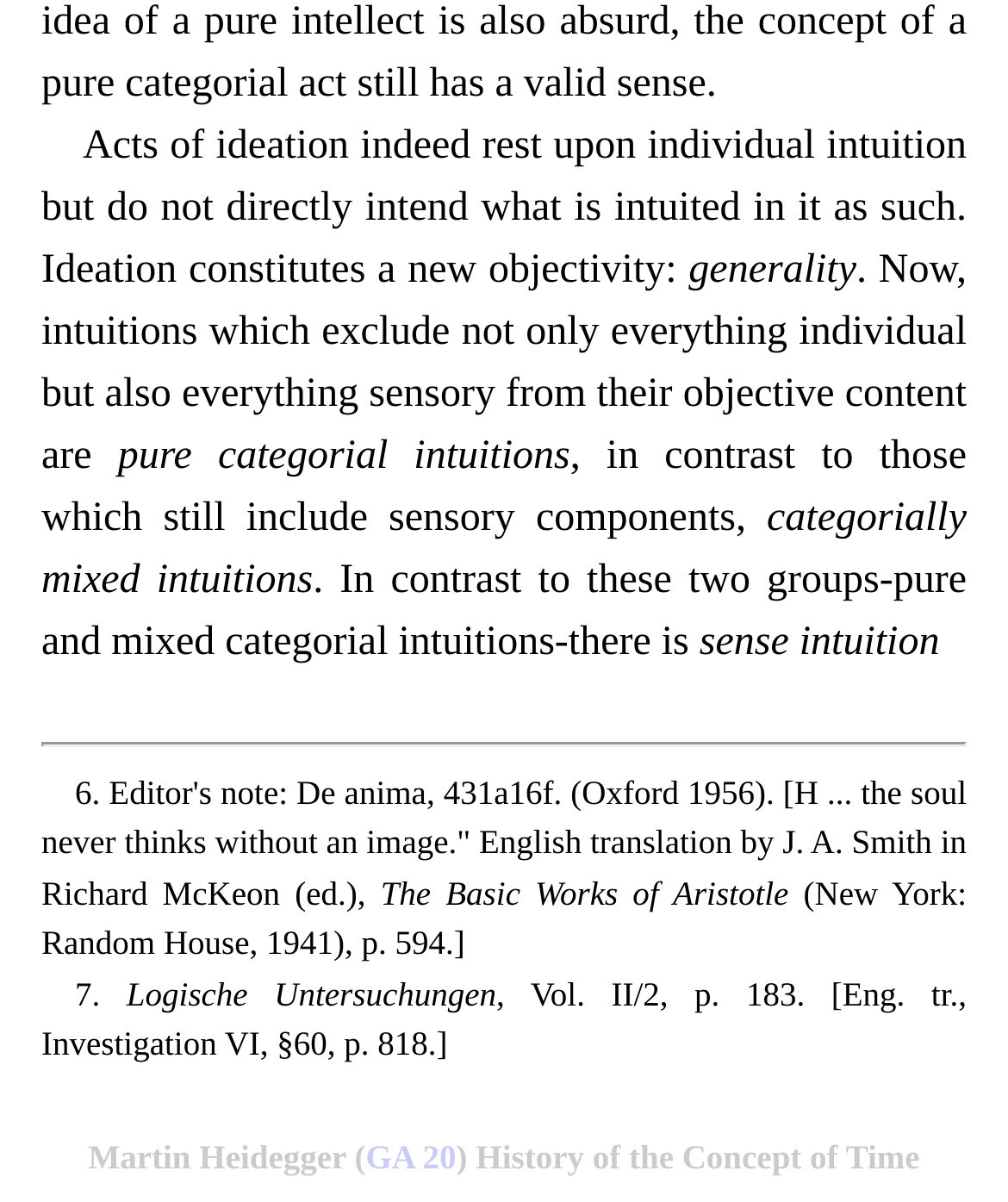Respond to the following question with a brief word or phrase:
What is the language of the original text?

German